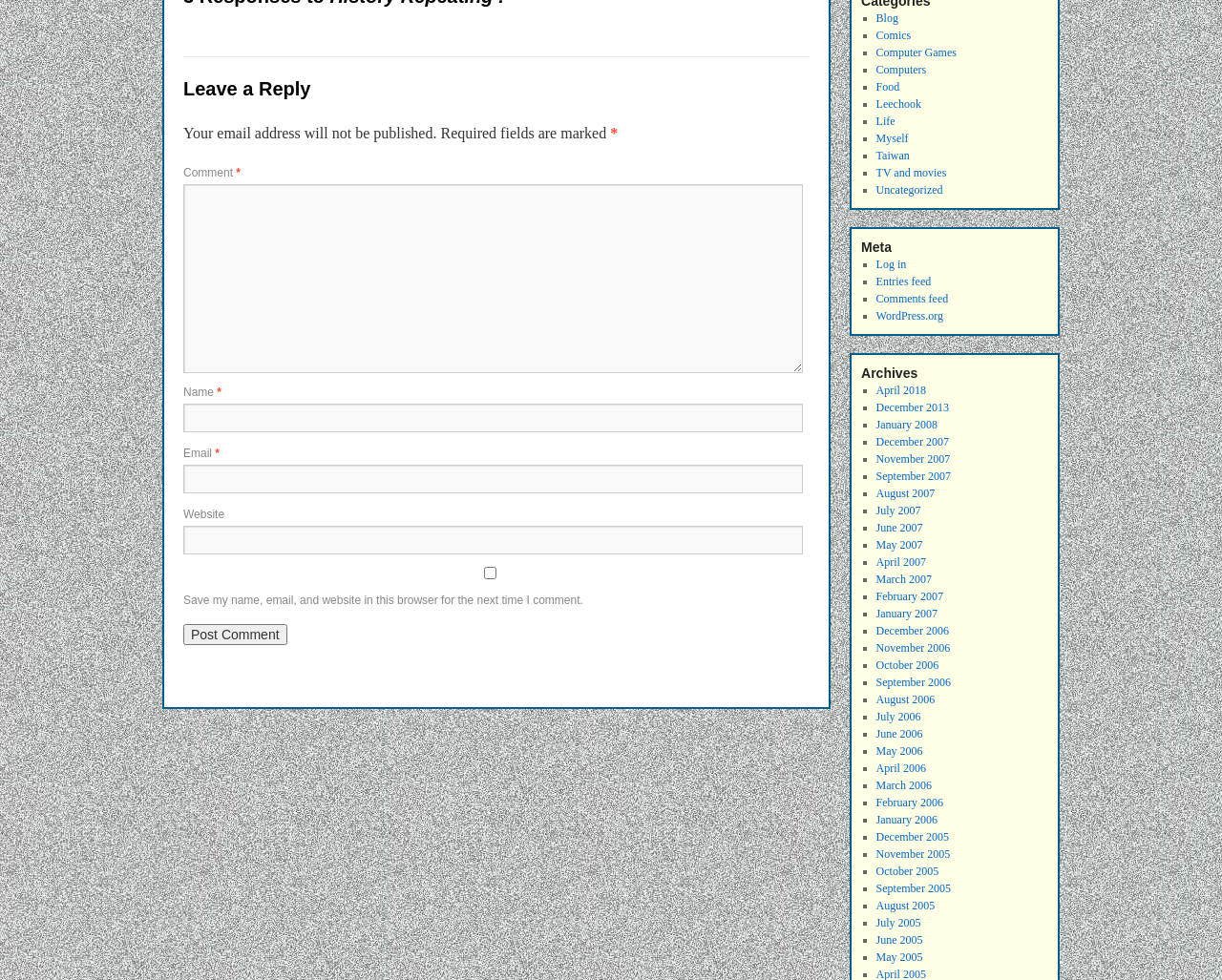Specify the bounding box coordinates (top-left x, top-left y, bottom-right x, bottom-right y) of the UI element in the screenshot that matches this description: parent_node: Name * name="author"

[0.15, 0.412, 0.657, 0.441]